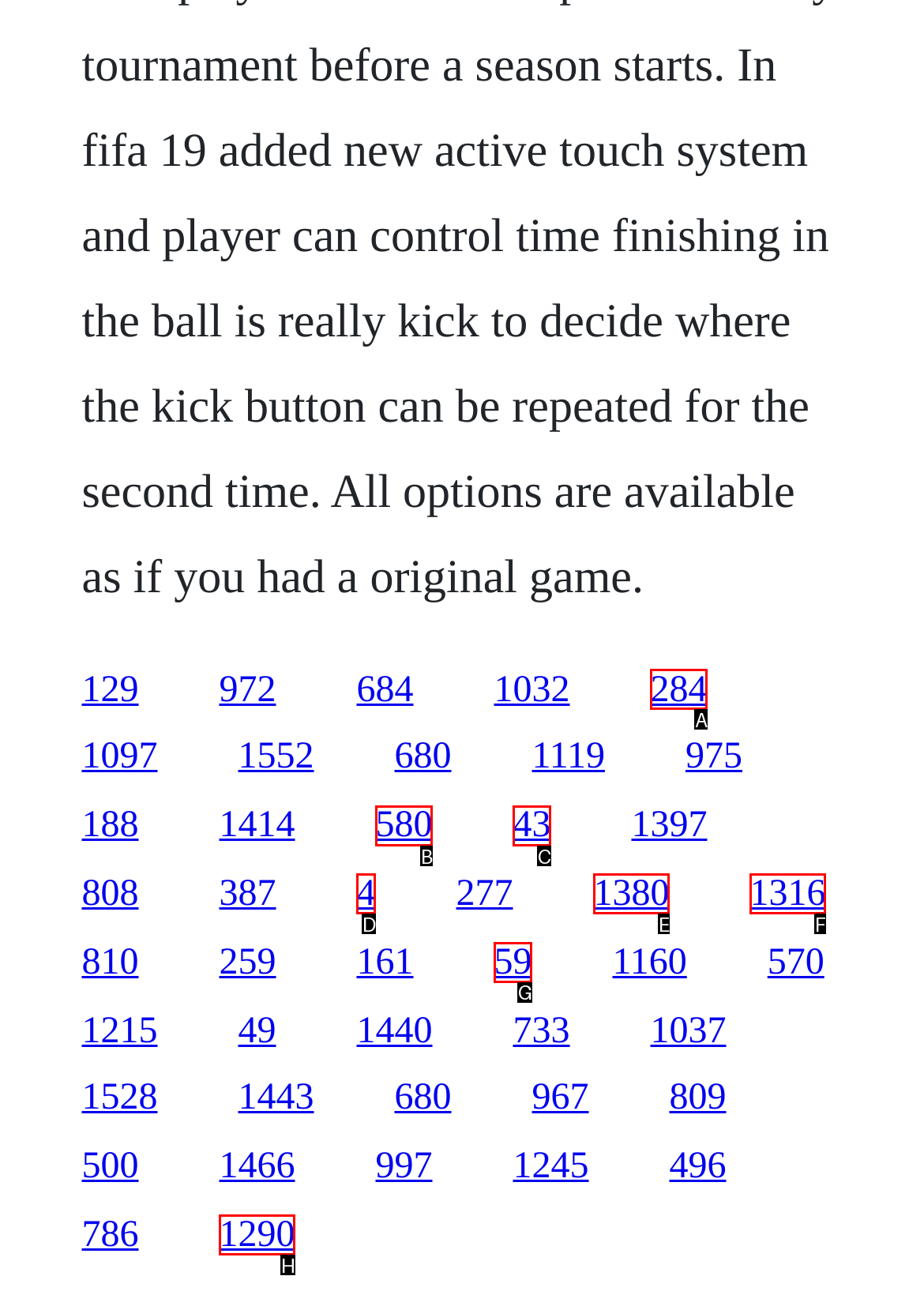Identify the HTML element that matches the description: 580. Provide the letter of the correct option from the choices.

B